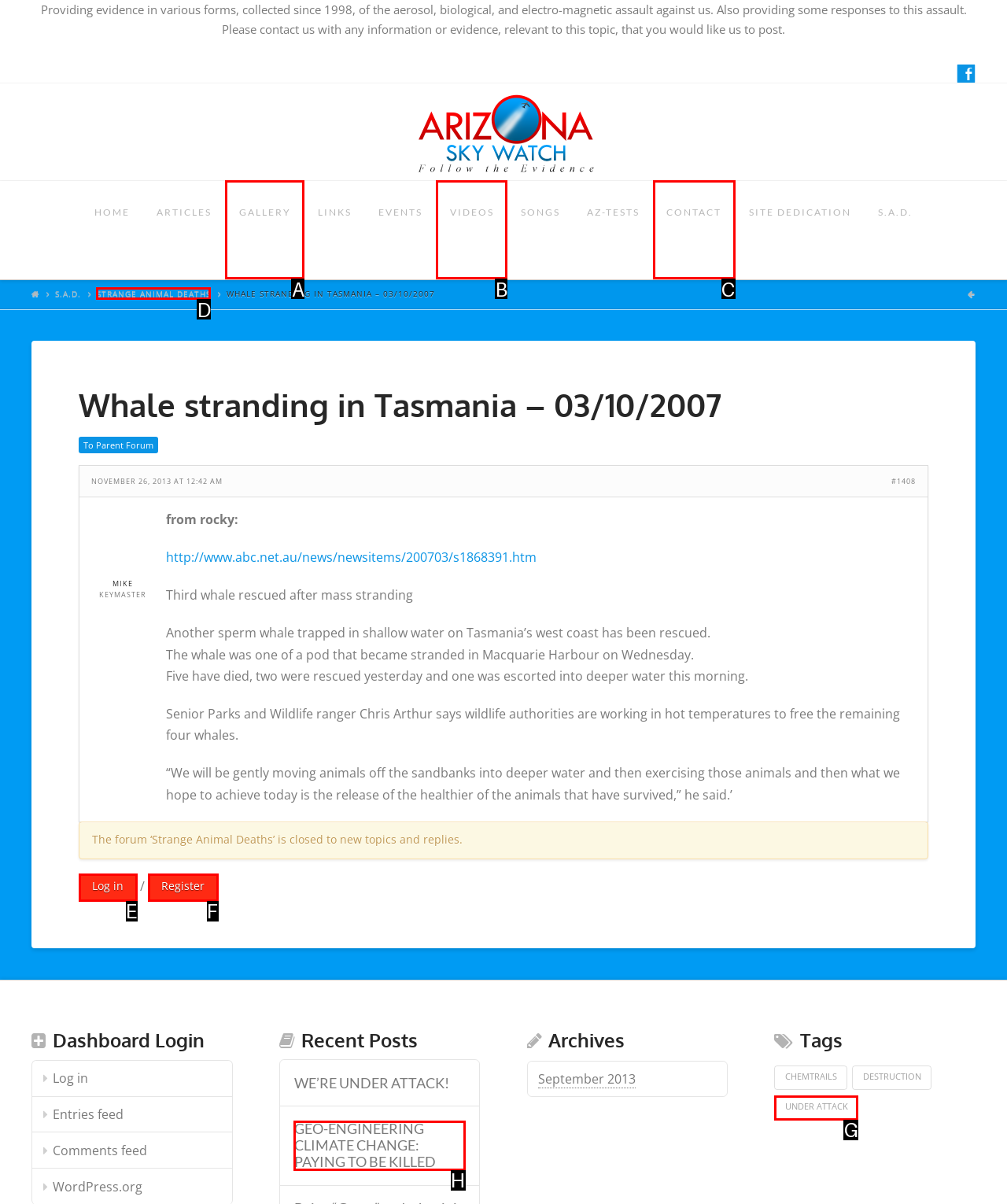Pick the option that should be clicked to perform the following task: View the 'STRANGE ANIMAL DEATHS' page
Answer with the letter of the selected option from the available choices.

D